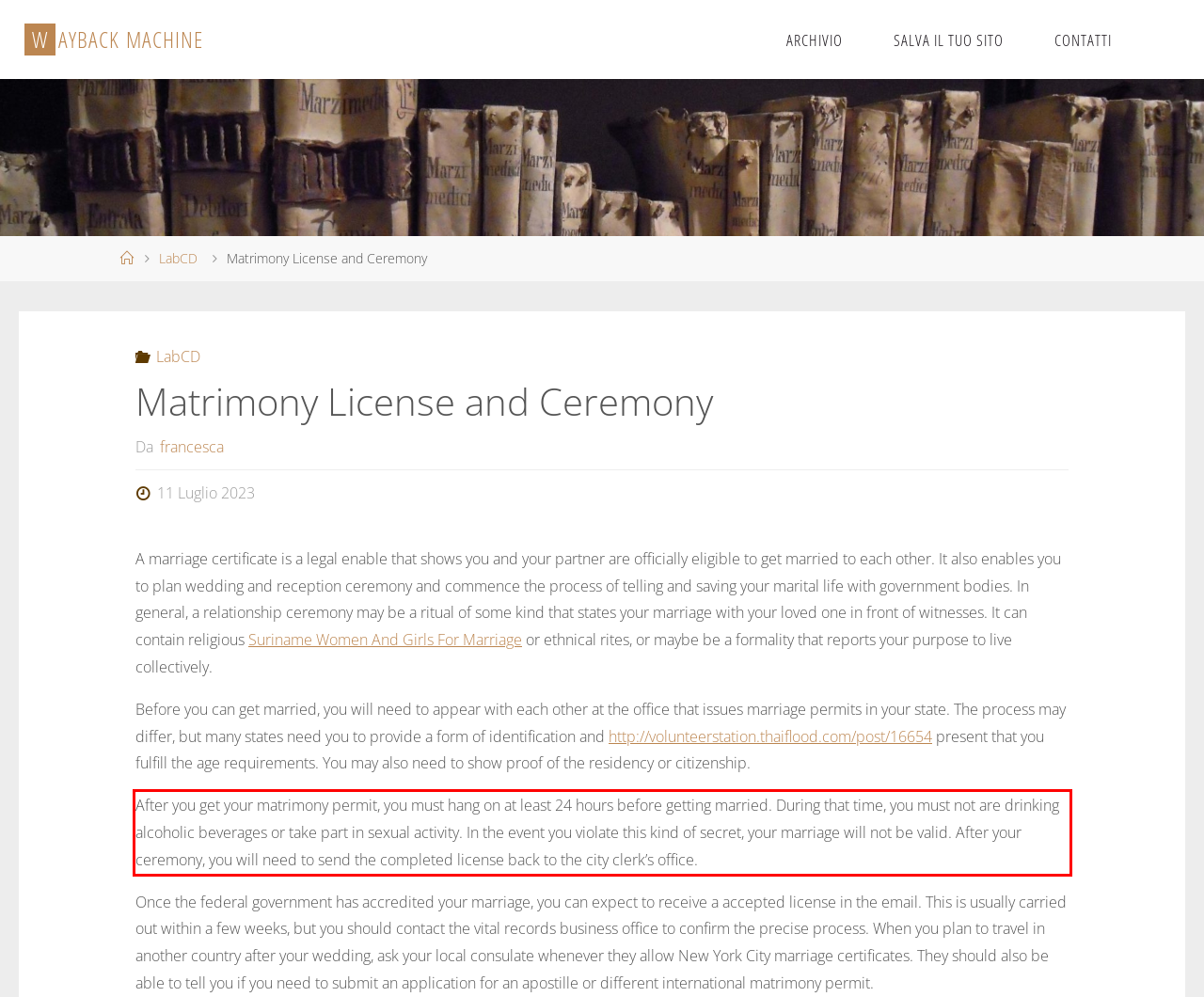By examining the provided screenshot of a webpage, recognize the text within the red bounding box and generate its text content.

After you get your matrimony permit, you must hang on at least 24 hours before getting married. During that time, you must not are drinking alcoholic beverages or take part in sexual activity. In the event you violate this kind of secret, your marriage will not be valid. After your ceremony, you will need to send the completed license back to the city clerk’s office.